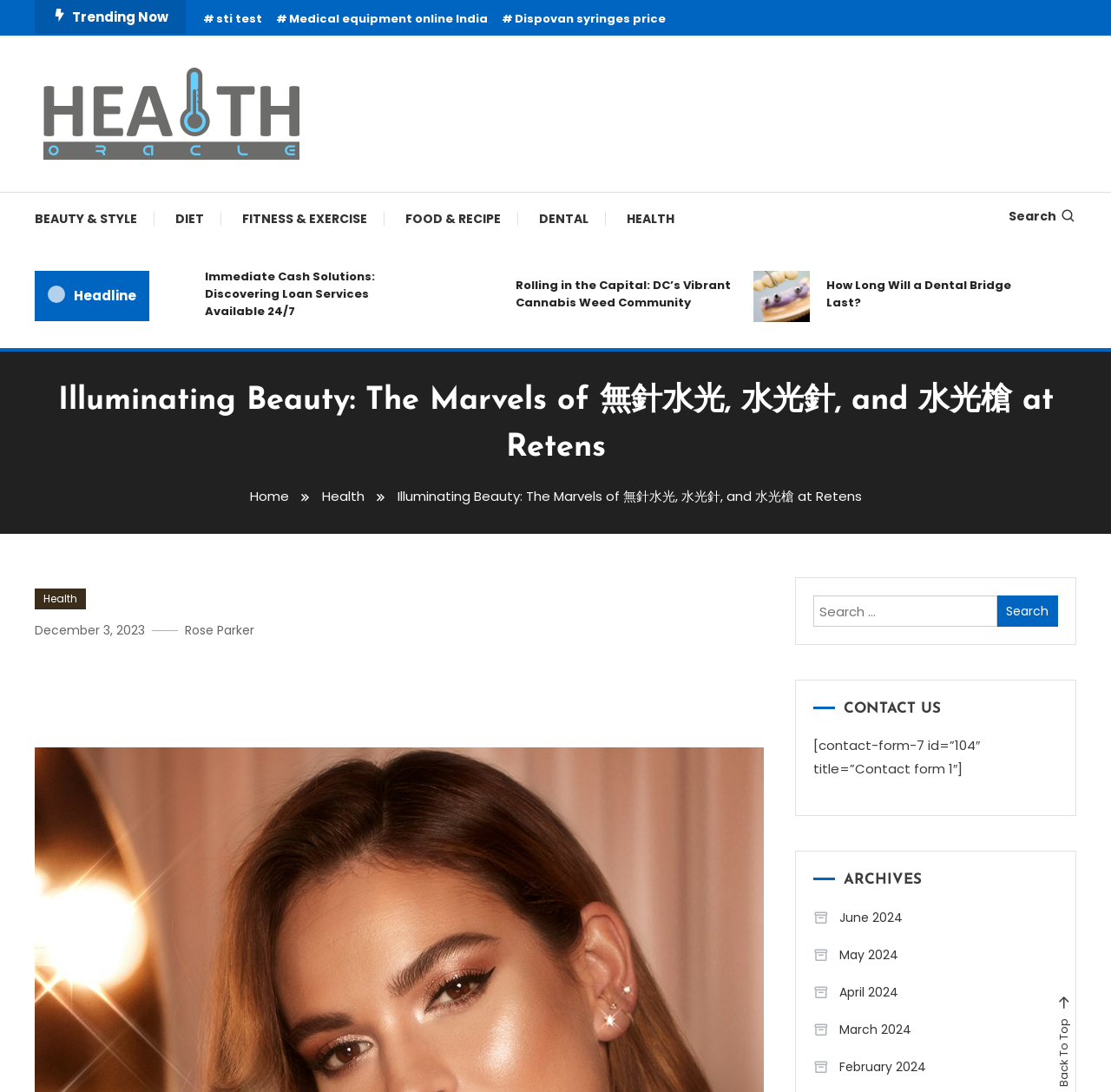Please identify the bounding box coordinates of the area that needs to be clicked to follow this instruction: "Click on the BEAUTY & STYLE category".

[0.031, 0.176, 0.139, 0.224]